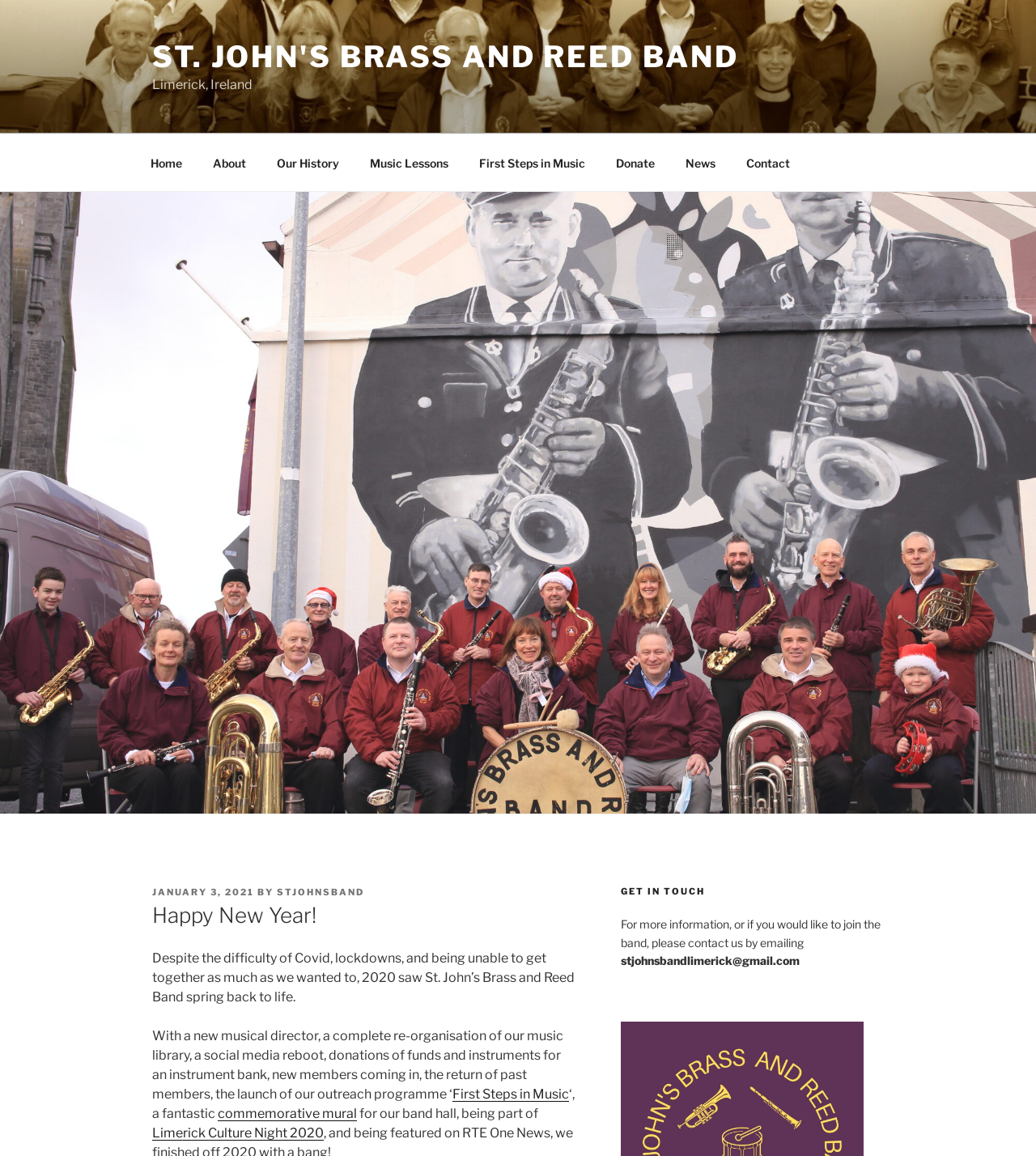Respond with a single word or short phrase to the following question: 
What is the name of the event mentioned in the text?

Limerick Culture Night 2020